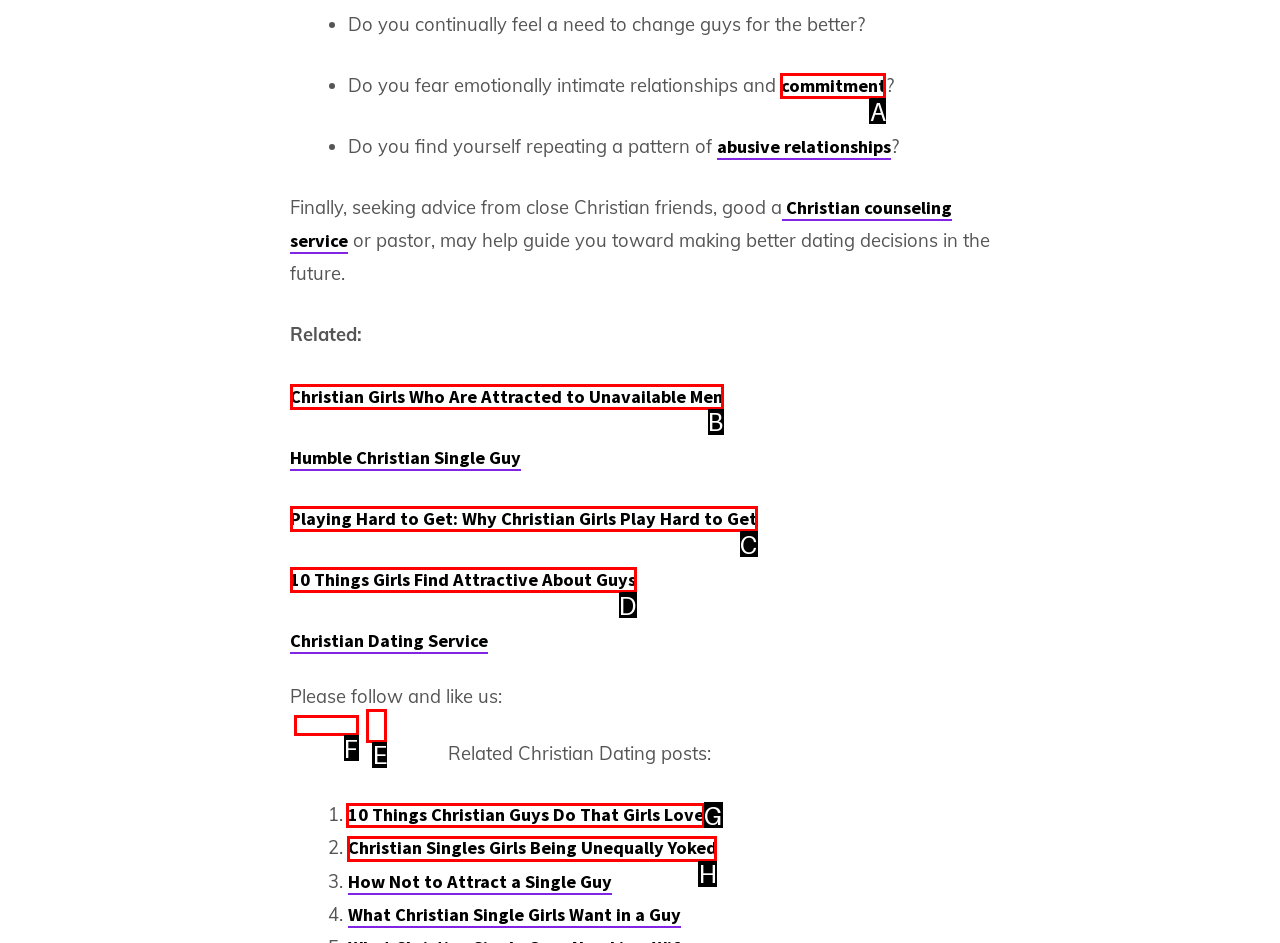Which choice should you pick to execute the task: View '10 Things Christian Guys Do That Girls Love'
Respond with the letter associated with the correct option only.

G